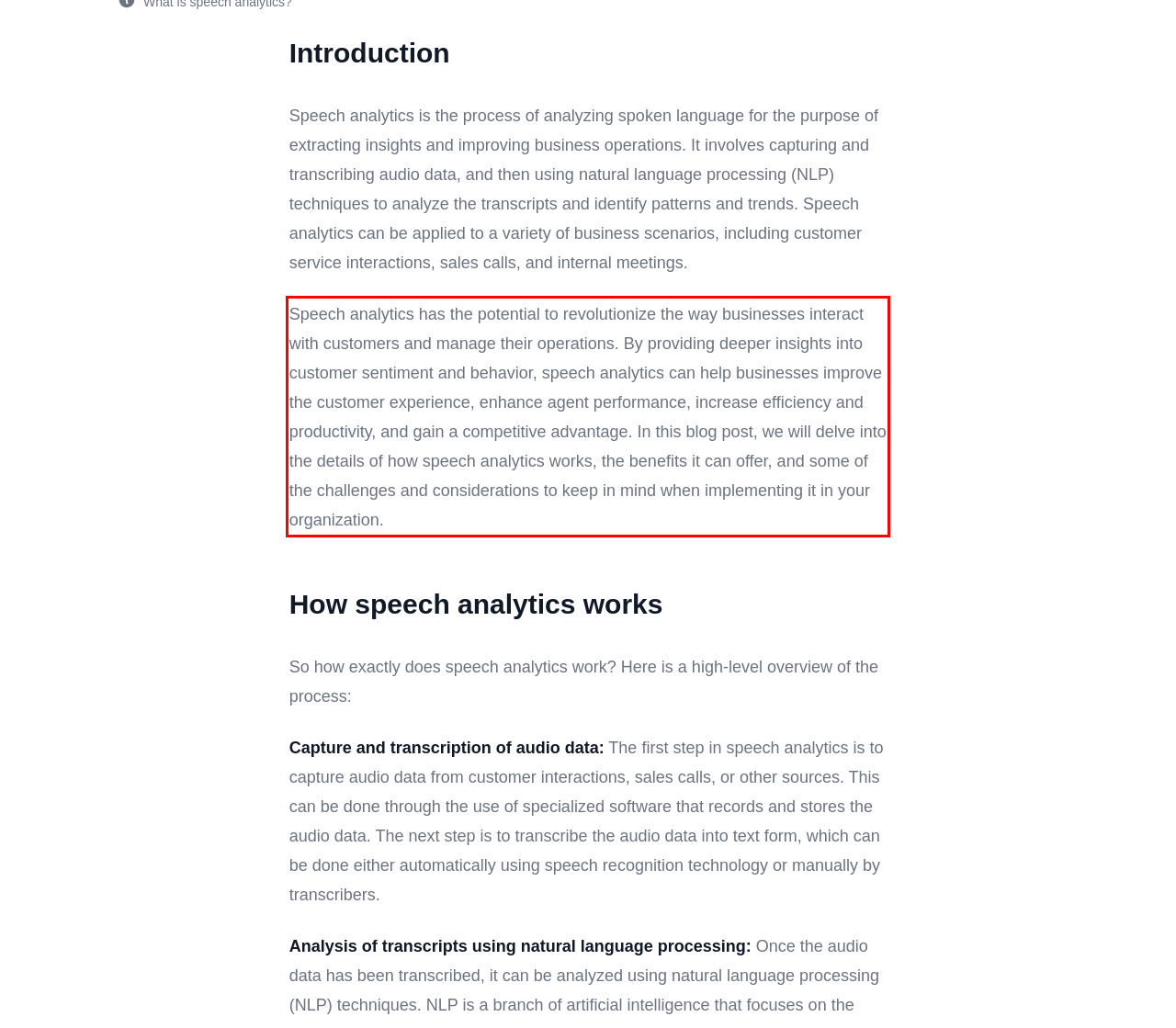You have a screenshot of a webpage with a red bounding box. Identify and extract the text content located inside the red bounding box.

Speech analytics has the potential to revolutionize the way businesses interact with customers and manage their operations. By providing deeper insights into customer sentiment and behavior, speech analytics can help businesses improve the customer experience, enhance agent performance, increase efficiency and productivity, and gain a competitive advantage. In this blog post, we will delve into the details of how speech analytics works, the benefits it can offer, and some of the challenges and considerations to keep in mind when implementing it in your organization.